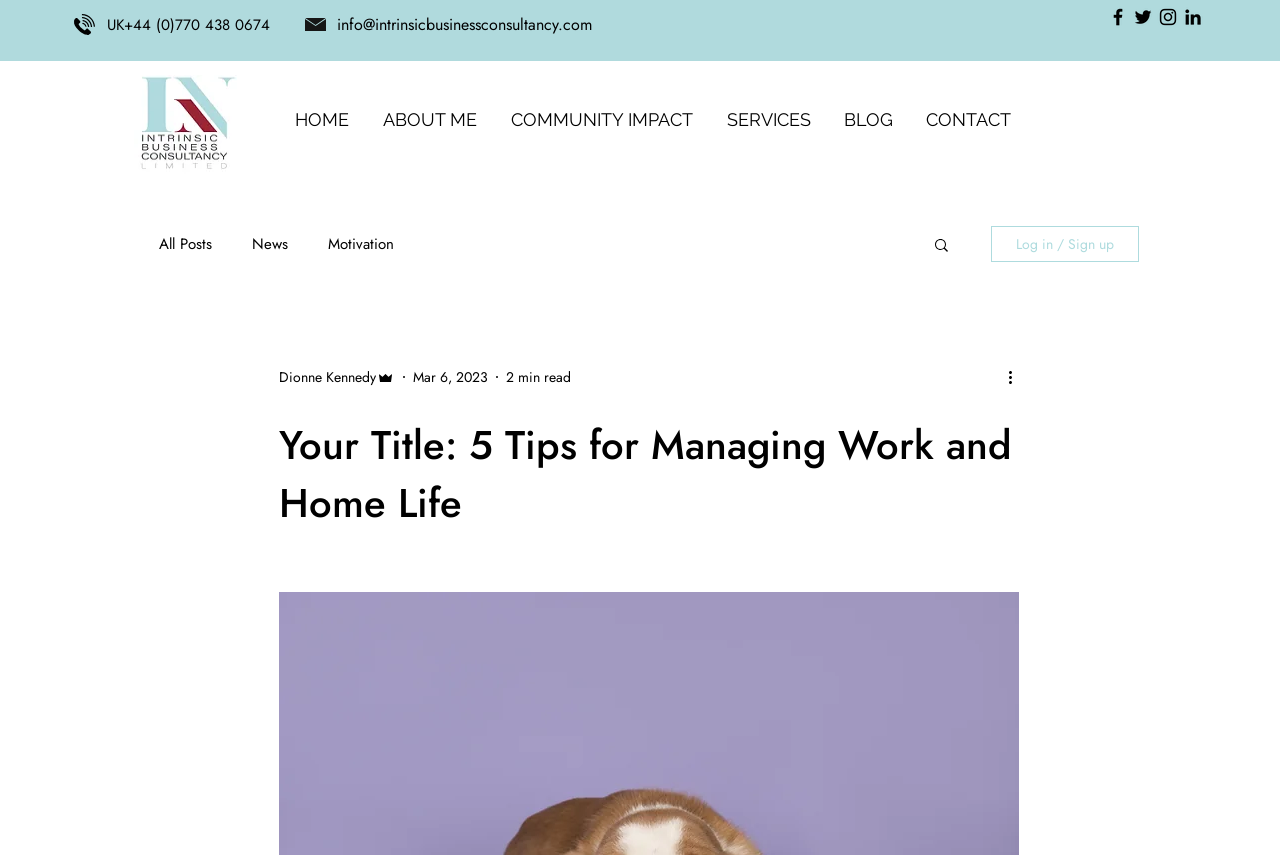What is the phone number on the webpage?
Please provide a single word or phrase as your answer based on the image.

UK+44 (0)770 438 0674